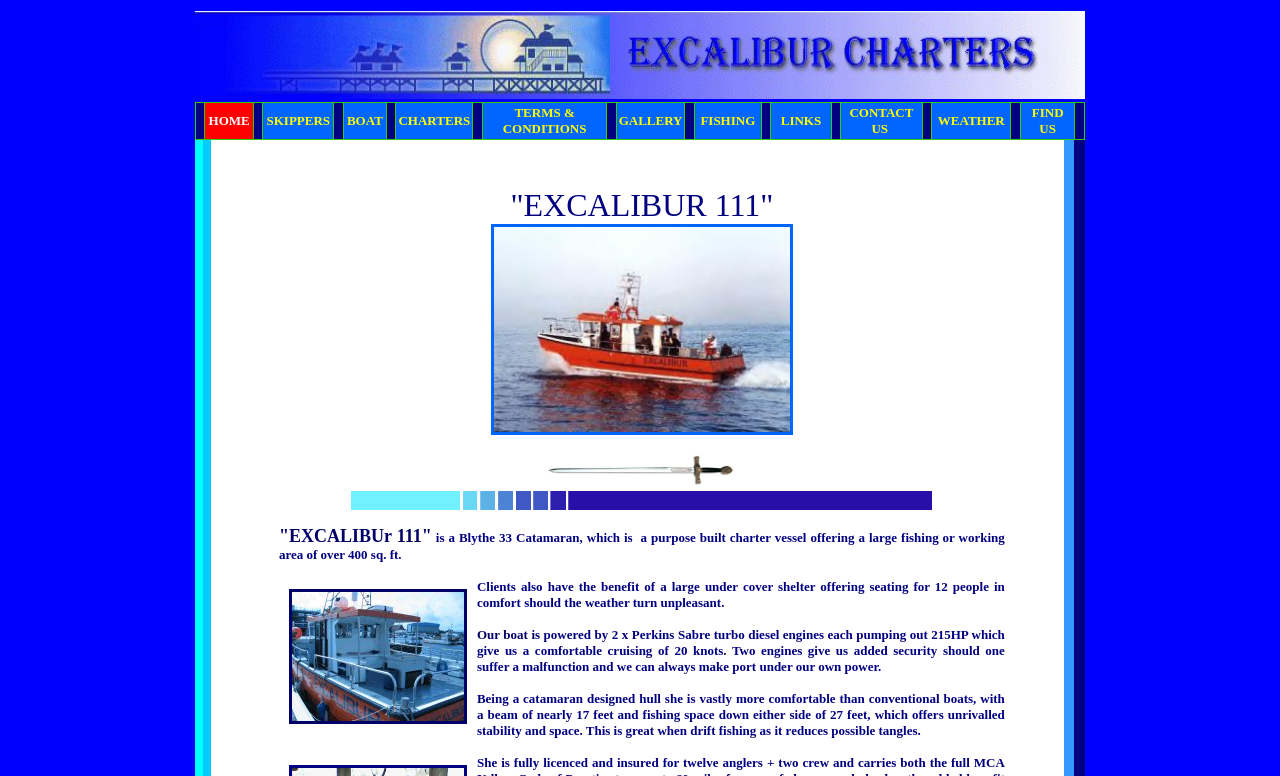What is the benefit of the catamaran design?
Please provide a comprehensive answer based on the information in the image.

The text explains that being a catamaran designed hull, the boat is vastly more comfortable than conventional boats, with a beam of nearly 17 feet and fishing space down either side of 27 feet, which offers unrivalled stability and space.